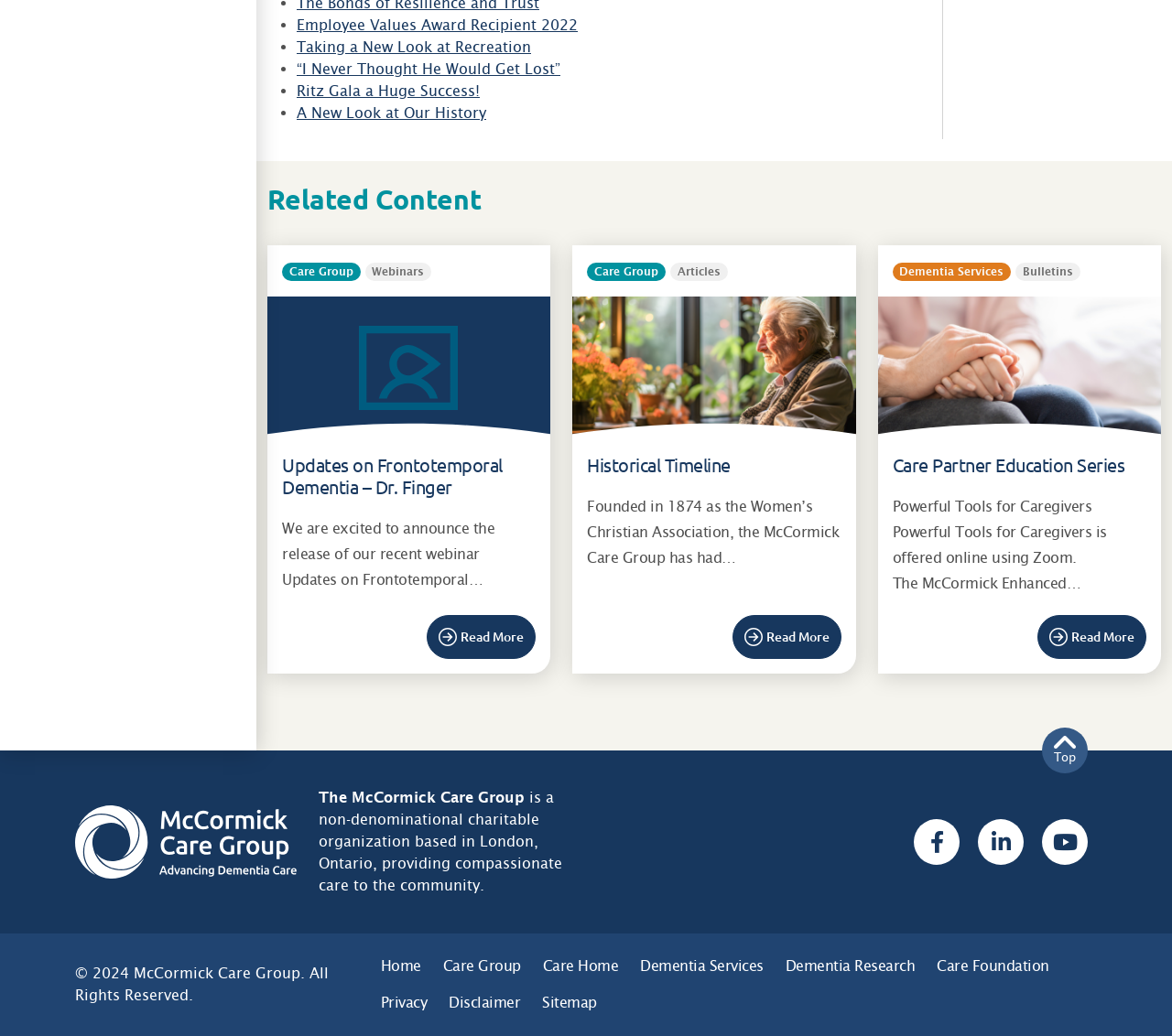Identify the bounding box coordinates necessary to click and complete the given instruction: "Learn about Updates on Frontotemporal Dementia – Dr. Finger".

[0.241, 0.437, 0.429, 0.481]